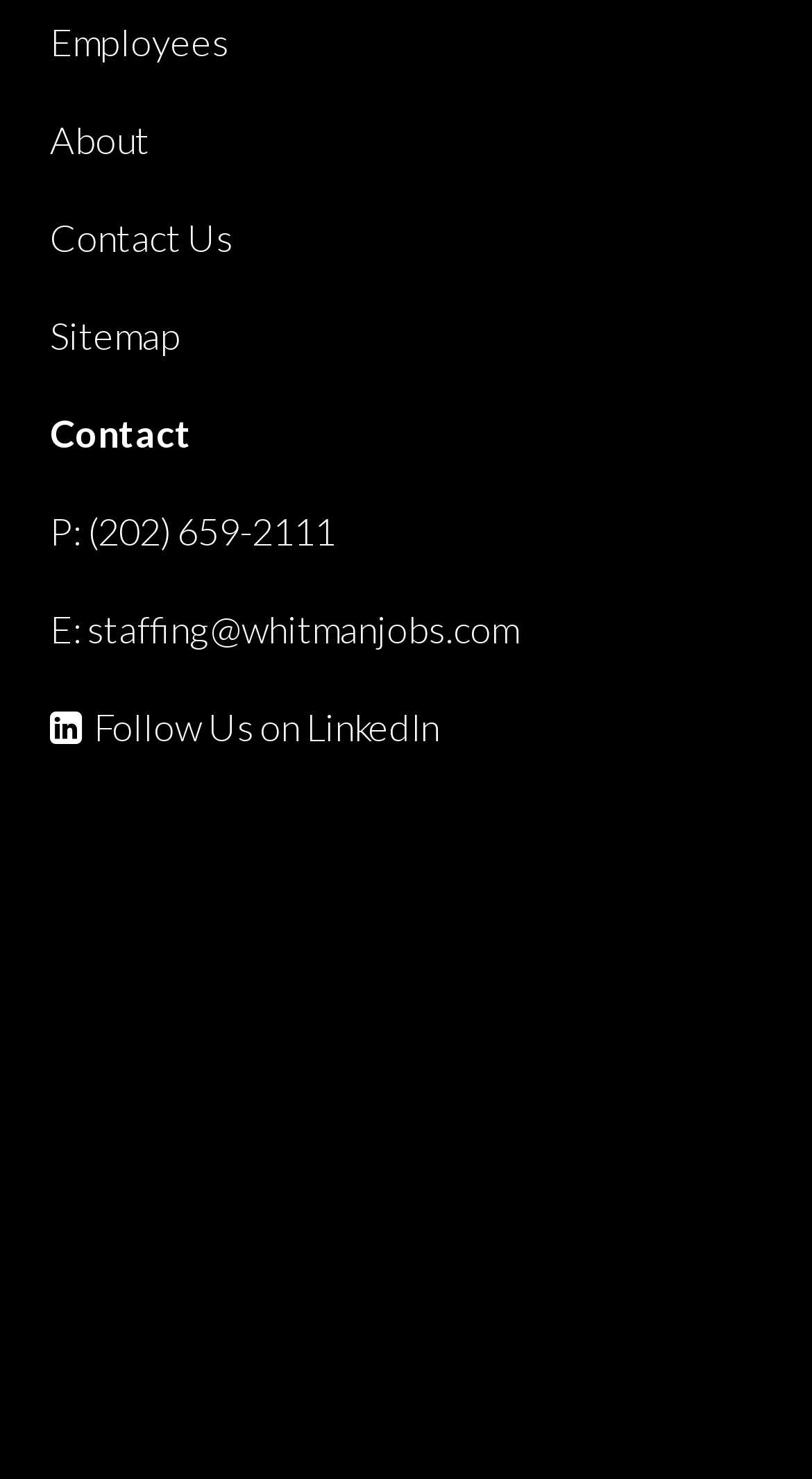Determine the bounding box coordinates of the element that should be clicked to execute the following command: "Click on Employees".

[0.061, 0.012, 0.282, 0.043]